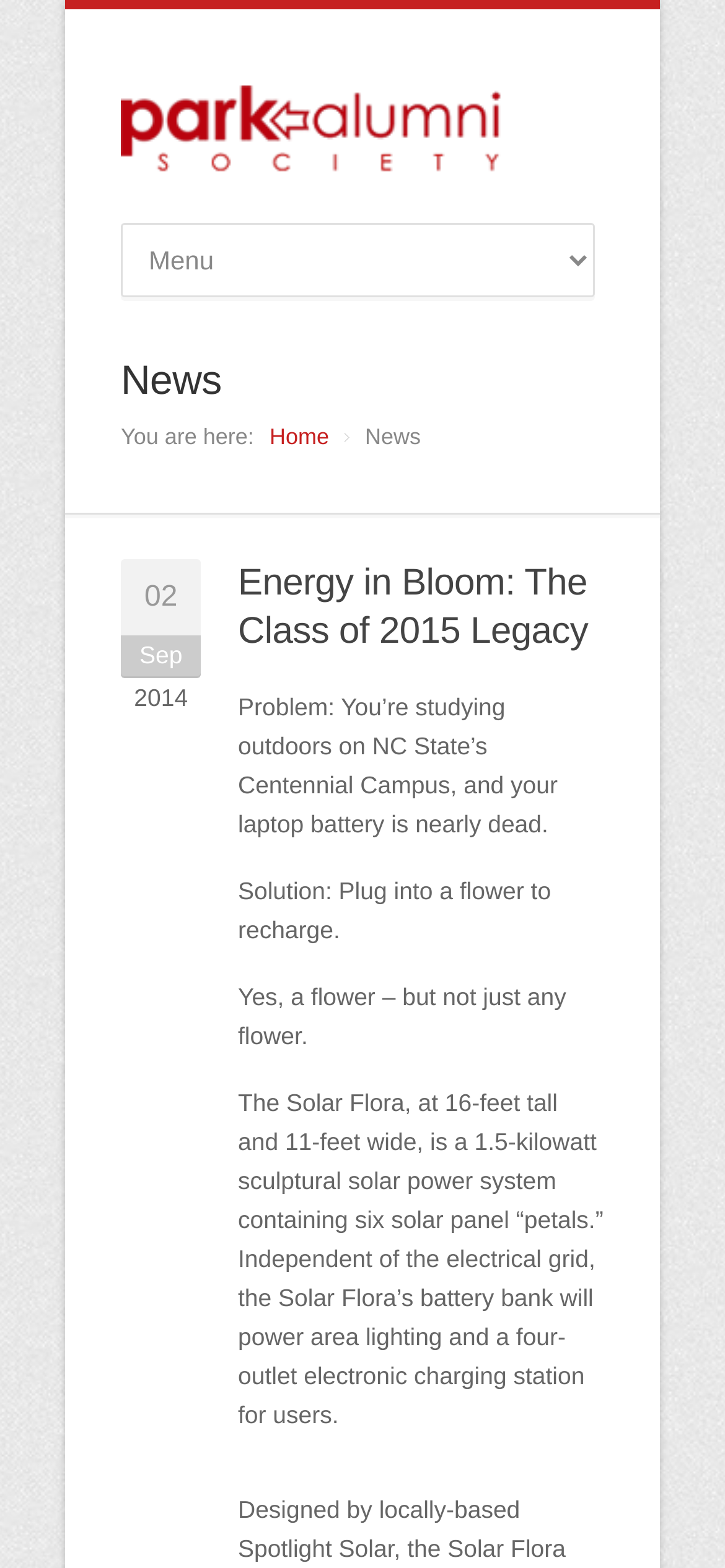Provide a thorough description of the webpage you see.

The webpage is about the Park Alumni Society, a non-profit organization composed of alumni from the Park Scholarships program at NC State University. 

At the top left of the page, there is an image with the organization's name. Below the image, there is a combobox. To the right of the combobox, there is a heading titled "News". 

Under the "News" heading, there is a static text "You are here:" followed by a link to "Home" and a series of static texts indicating the date "02 Sep 2014". 

Below the date, there is a header section with a heading titled "Energy in Bloom: The Class of 2015 Legacy", which is also a link. This heading is followed by a series of static texts describing a problem and solution scenario. The scenario involves a student studying outdoors on NC State's Centennial Campus with a nearly dead laptop battery, and the solution is to plug into a flower-shaped solar power system called the Solar Flora, which can power area lighting and a charging station.